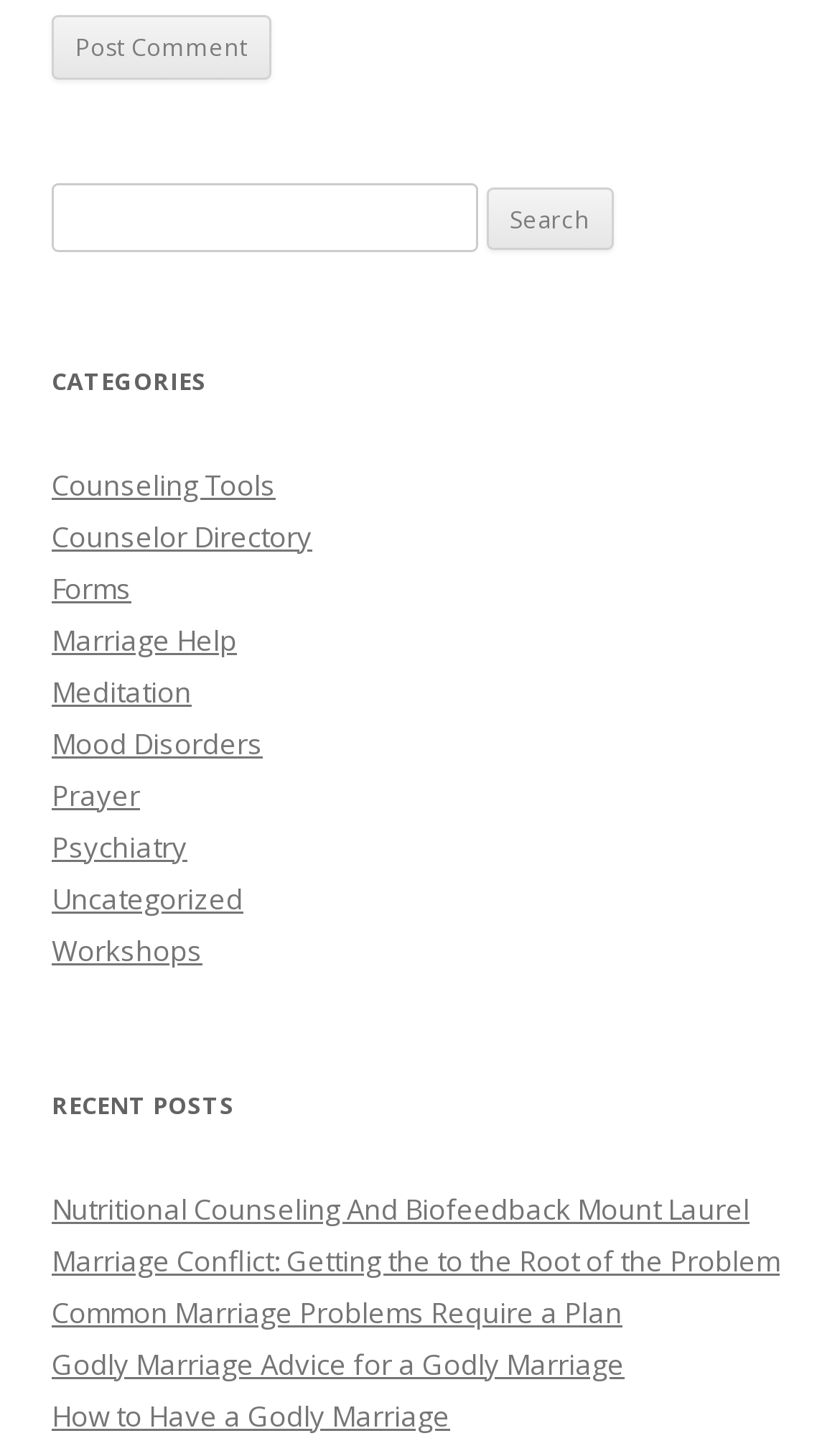Using the image as a reference, answer the following question in as much detail as possible:
What is the purpose of the 'Post Comment' button?

The 'Post Comment' button is likely used to submit a comment on a post or article, allowing users to engage with the content on the page.